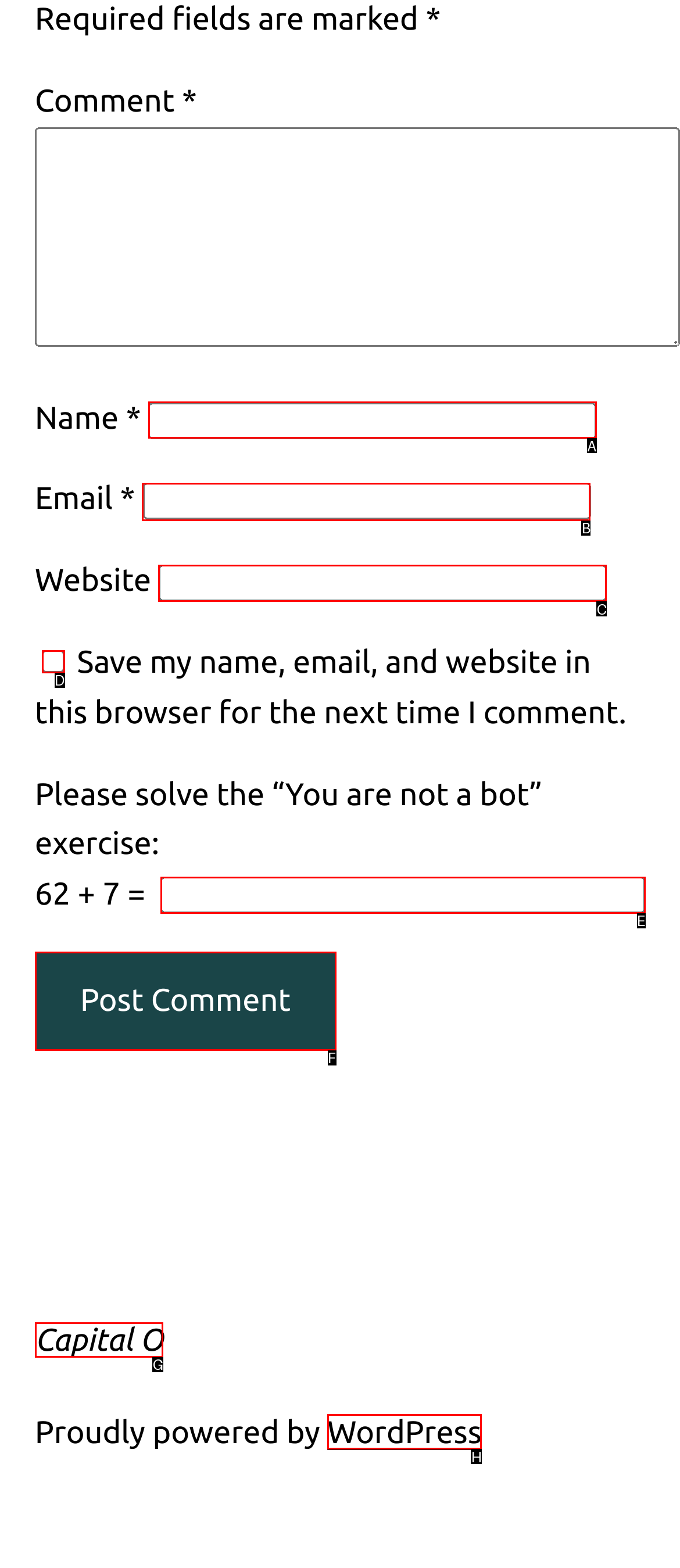Choose the letter of the option that needs to be clicked to perform the task: Input your email. Answer with the letter.

B